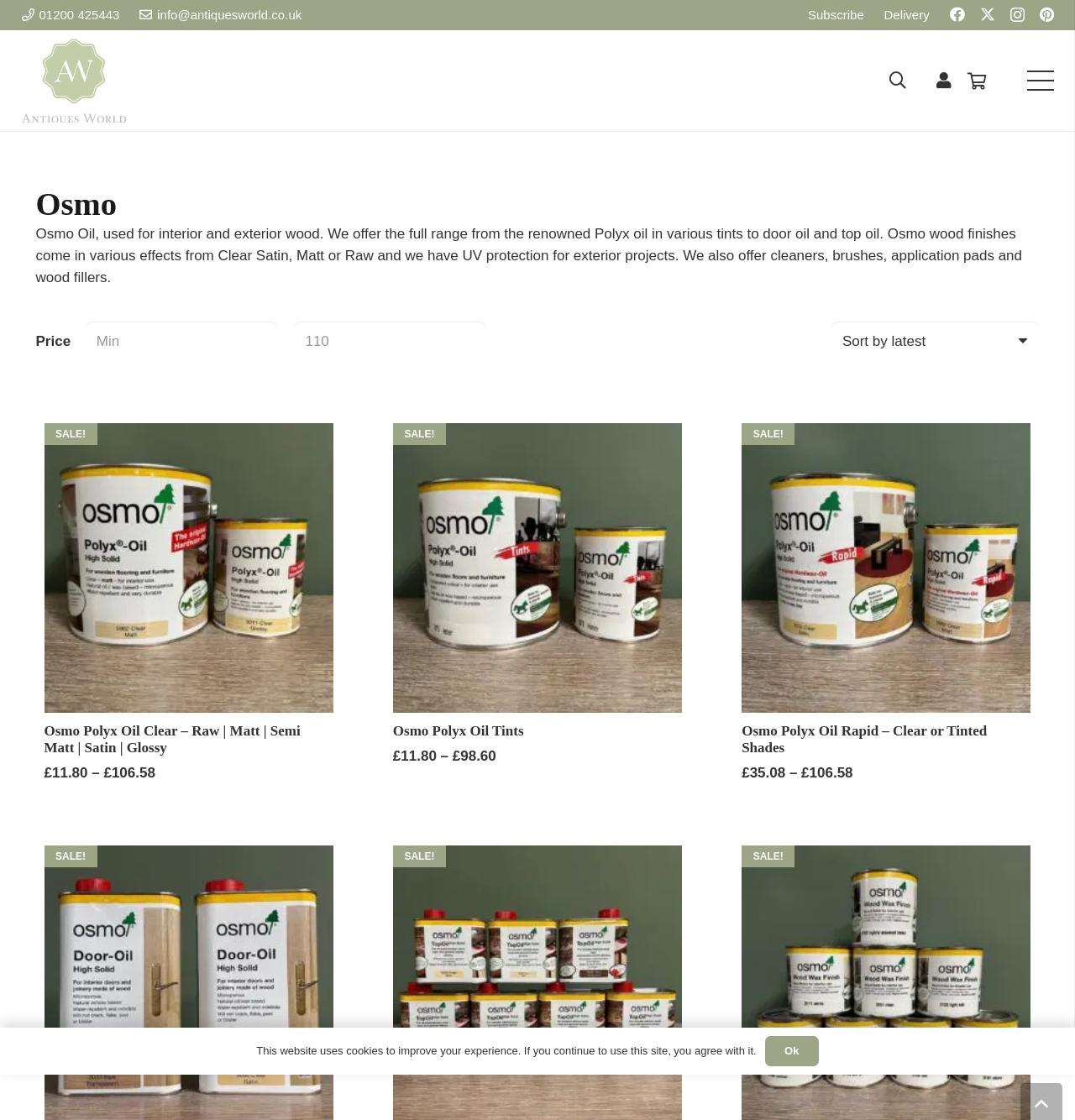Please provide a short answer using a single word or phrase for the question:
How many product categories are there?

3